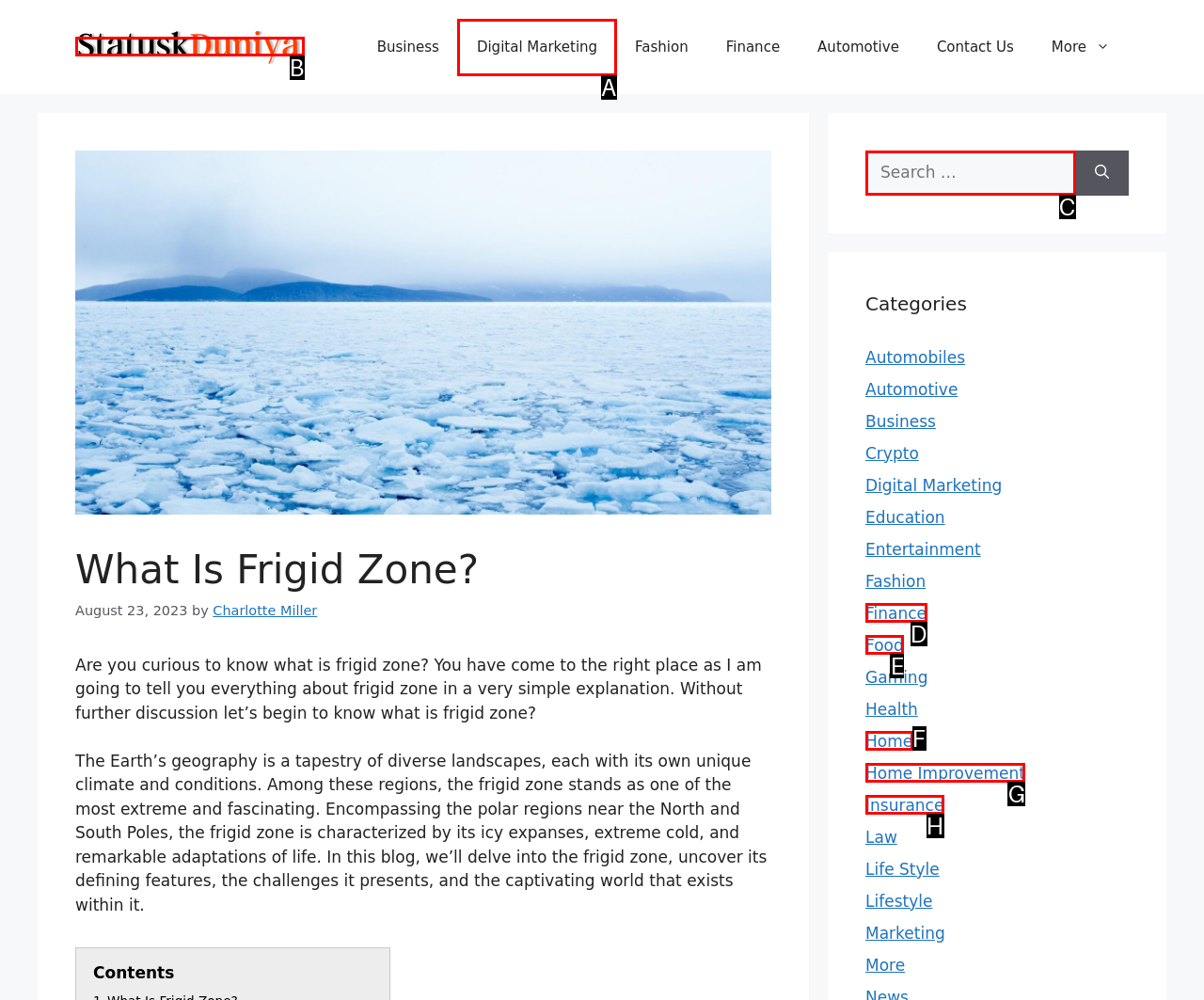For the task: Search for something, tell me the letter of the option you should click. Answer with the letter alone.

C